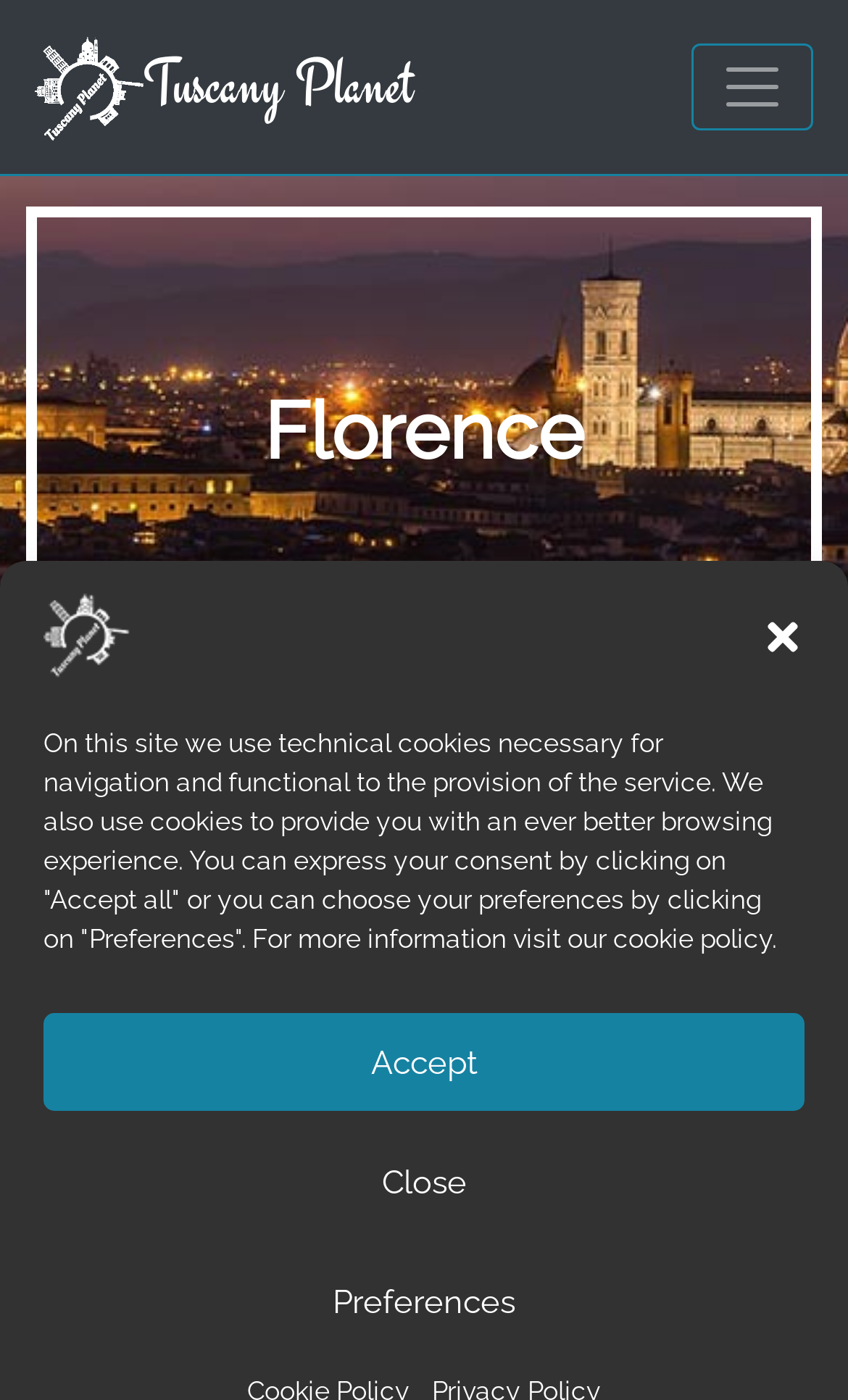What is the topic of the main article?
Please look at the screenshot and answer in one word or a short phrase.

Calcio Storico Fiorentino